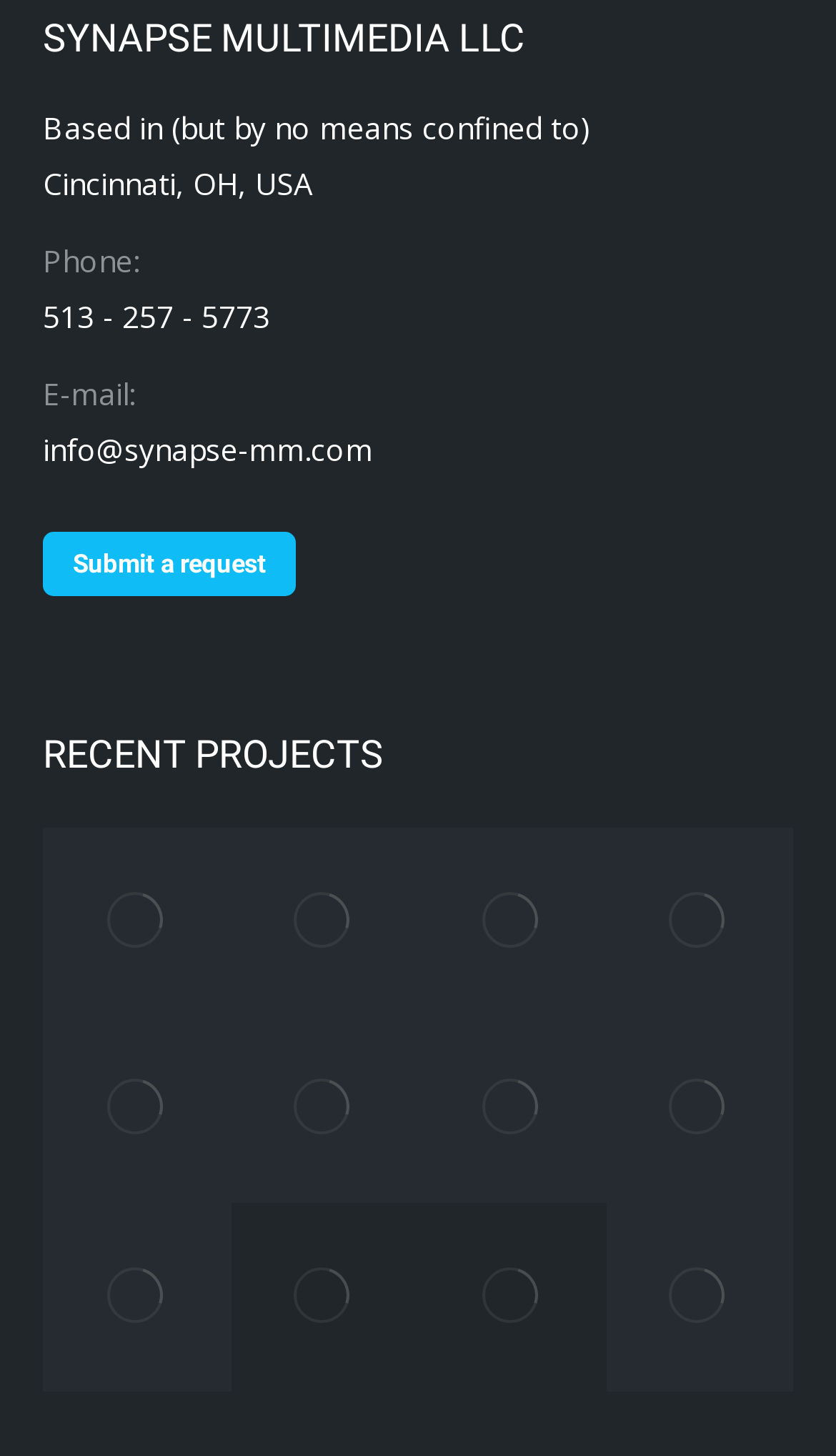Please answer the following question using a single word or phrase: 
What is the phone number?

513 - 257 - 5773